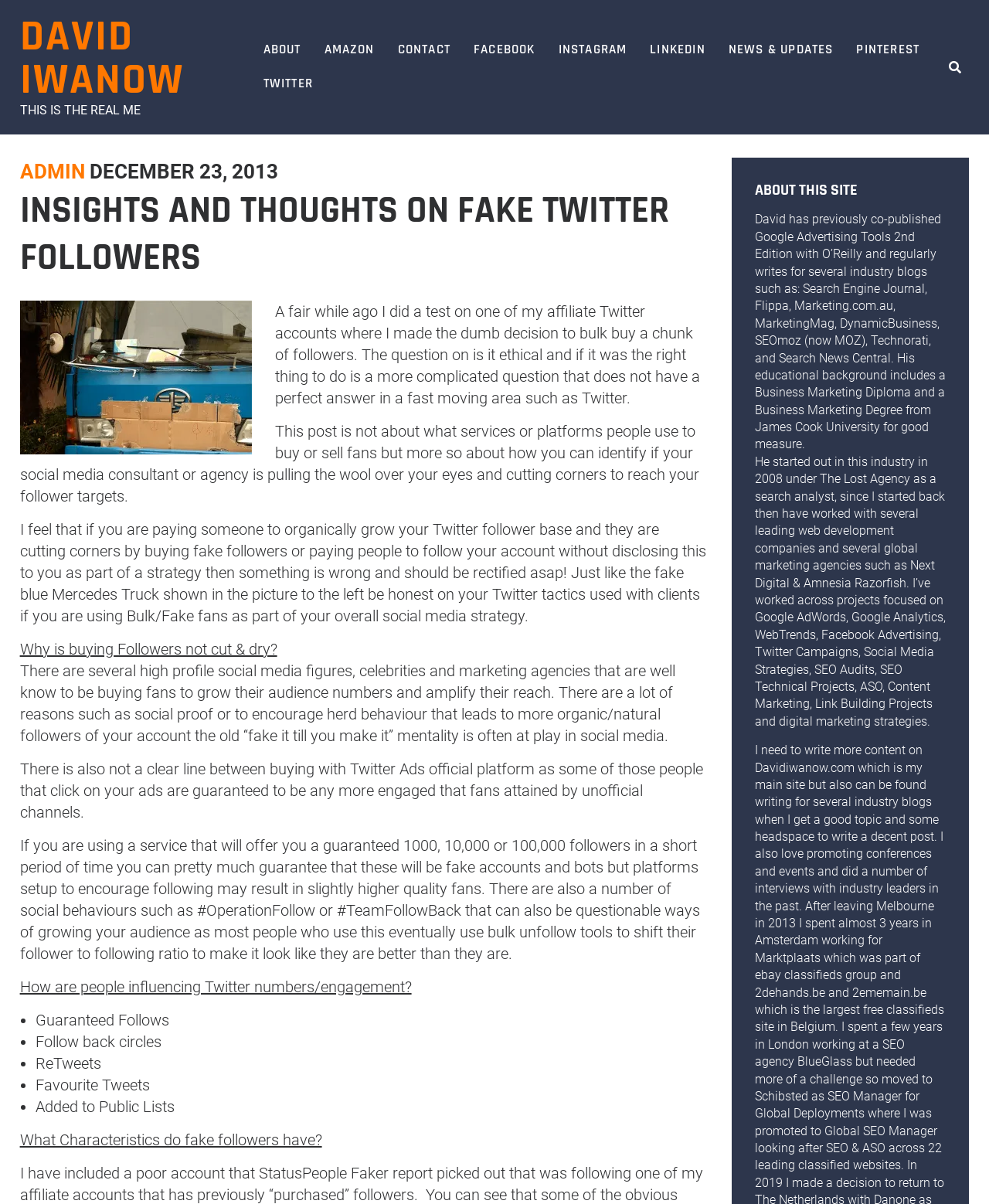Explain in detail what you observe on this webpage.

The webpage is about David Iwanow's insights and thoughts on fake Twitter followers. At the top, there is a navigation menu with links to "ABOUT", "AMAZON", "CONTACT", "FACEBOOK", "INSTAGRAM", "LINKEDIN", "NEWS & UPDATES", "PINTEREST", and "TWITTER". Below the navigation menu, there is a header section with a link to "ADMIN" and a timestamp "DECEMBER 23, 2013". The main title of the page is "INSIGHTS AND THOUGHTS ON FAKE TWITTER FOLLOWERS".

The main content of the page is divided into several sections. The first section discusses the author's experience with buying fake Twitter followers and the ethics of doing so. There is an image of a "Fake Mercedes in China" on the left side of this section. The text explains that the post is not about the services or platforms used to buy or sell fans, but rather about how to identify if a social media consultant or agency is using fake followers to reach follower targets.

The next section discusses why buying followers is not a clear-cut issue, citing examples of high-profile social media figures, celebrities, and marketing agencies that buy fans to grow their audience numbers. The section also touches on the topic of Twitter Ads and the quality of fans attained through unofficial channels.

The following section explores how people influence Twitter numbers and engagement, including guaranteed follows, follow-back circles, retweets, favorite tweets, and being added to public lists. The section is formatted as a list with bullet points.

The final section discusses the characteristics of fake followers. Below this section, there is a sidebar with a heading "ABOUT THIS SITE" and a brief bio of David Iwanow, including his educational background and experience in the industry.